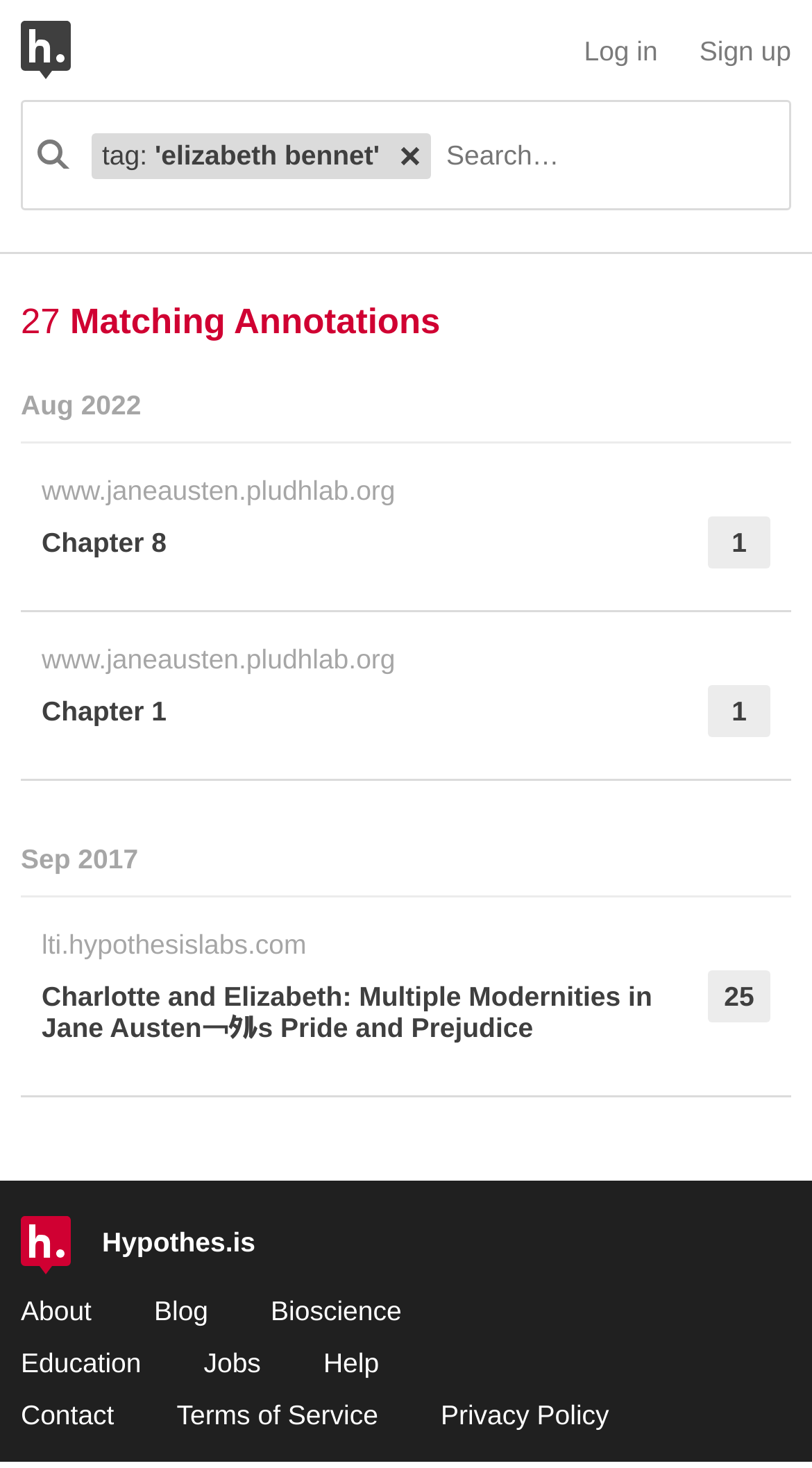Carefully observe the image and respond to the question with a detailed answer:
How many links are there in the footer section?

I counted the number of links in the footer section, starting from 'Hypothes.is' and ending at 'Privacy Policy', and there are 9 links in total.